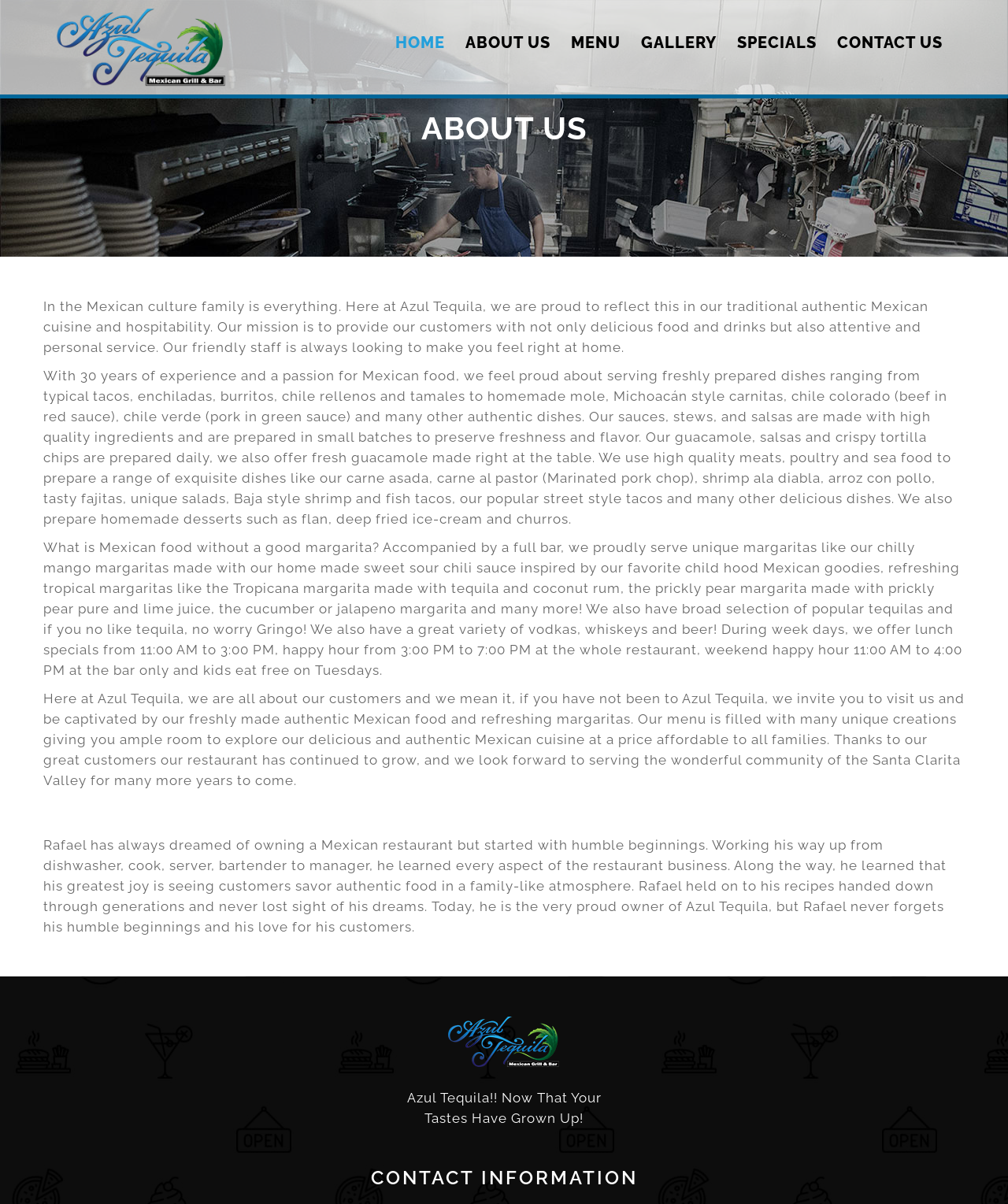Extract the bounding box coordinates of the UI element described: "CONTACT US". Provide the coordinates in the format [left, top, right, bottom] with values ranging from 0 to 1.

[0.83, 0.014, 0.935, 0.056]